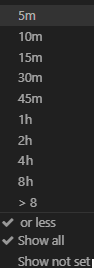How many time intervals are predefined?
Please provide a detailed and thorough answer to the question.

The predefined time intervals are '5m', '10m', '15m', '30m', '45m', '1h', '2h', '4h', and '8h'. There are 9 options in total, excluding the '> 8' and 'or less' options.